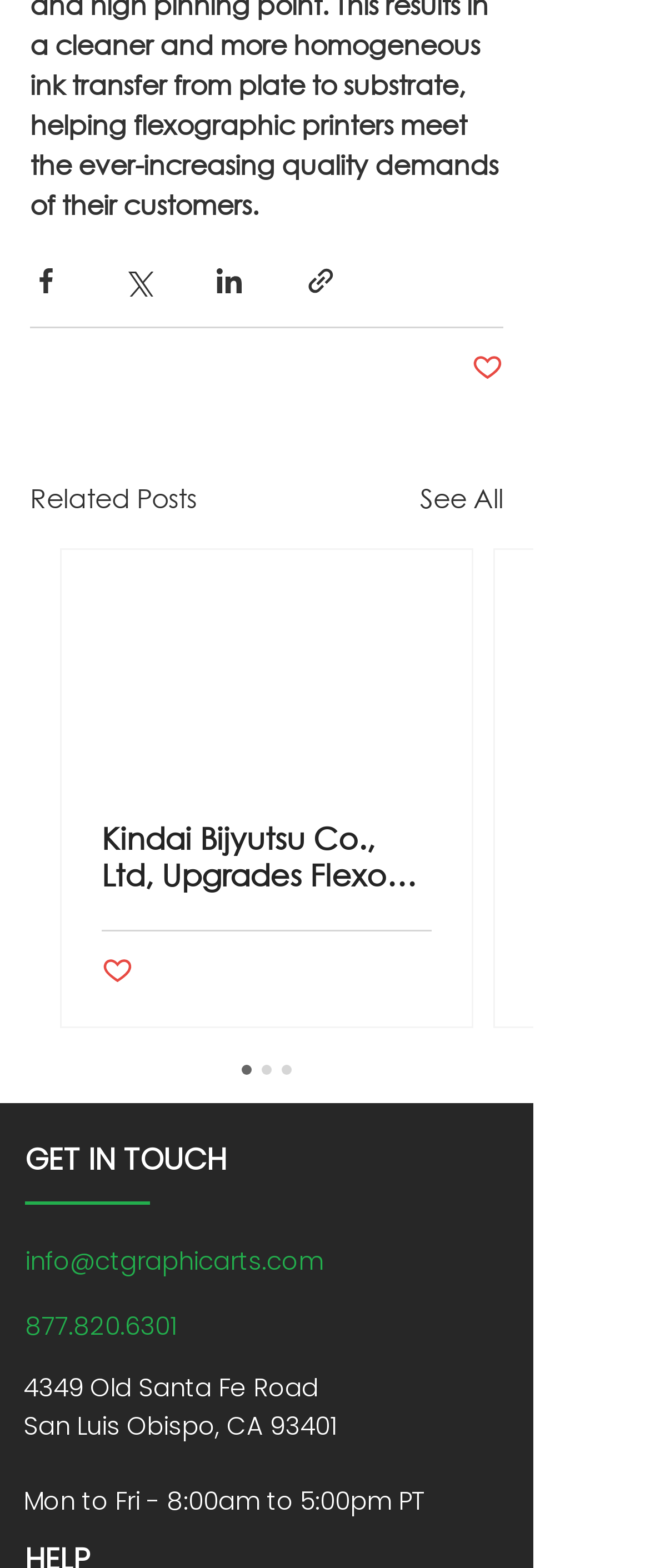Please identify the bounding box coordinates of the element I need to click to follow this instruction: "View related posts".

[0.046, 0.305, 0.303, 0.33]